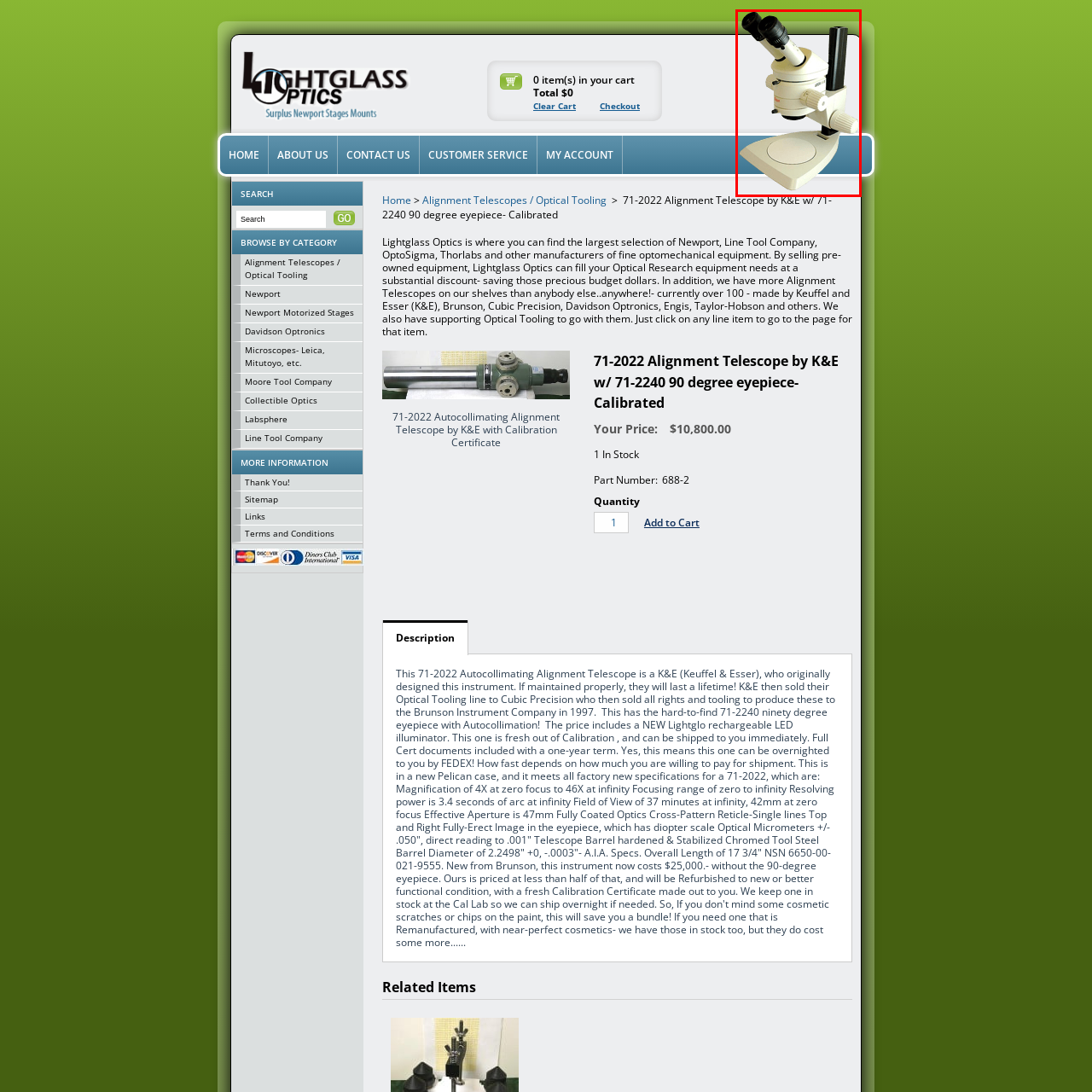Thoroughly describe the content of the image found within the red border.

The image depicts a precision optical instrument, specifically a stereo microscope. This microscope features a dual eyepiece configuration, allowing for enhanced three-dimensional viewing of specimens, making it ideal for intricate work in fields such as biological research, materials science, and engineering. The microscope is mounted on a robust base, featuring adjustable focus knobs and a solid arm, providing stability and ease of use. The design is sleek and functional, indicating that it is likely from a reputable manufacturer known for high-quality optical equipment. This particular model is part of the offerings from Lightglass Optics, a provider specializing in a variety of optomechanical devices, including alignment telescopes and associated optical tooling.